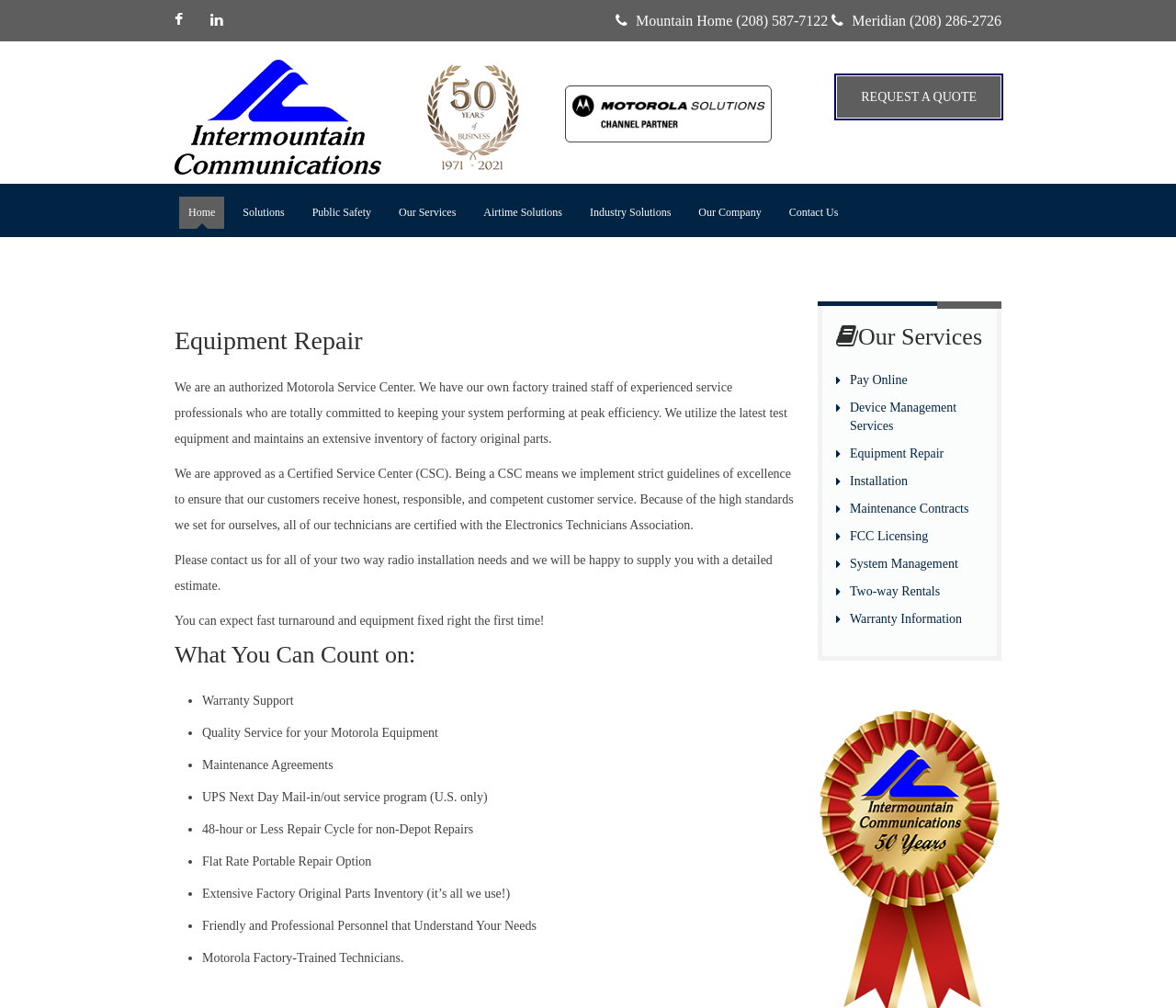Generate a comprehensive description of the contents of the webpage.

This webpage is about Motorola two-way radio equipment repair services provided by Intermountain Communications in Idaho and Eastern Oregon. At the top left corner, there are two icons, a Facebook icon and a Twitter icon, followed by two phone numbers and locations, Mountain Home and Meridian. Below these, there is a logo of Intermountain Communications Idaho, accompanied by an image of a 50-year anniversary badge.

On the top right side, there are links to Motorola Channel Partner and REQUEST A QUOTE. Below these, there is a navigation menu with links to Home, Solutions, Public Safety, Our Services, Airtime Solutions, Industry Solutions, Our Company, and Contact Us.

The main content of the webpage is divided into two sections. The first section is about equipment repair services, which includes a heading "Equipment Repair" and three paragraphs of text describing the services provided, including being an authorized Motorola Service Center, being a Certified Service Center, and providing fast turnaround and equipment fixed right the first time. Below these paragraphs, there is a heading "What You Can Count on:" followed by a list of services, including warranty support, quality service, maintenance agreements, UPS next-day mail-in/out service, 48-hour or less repair cycle, flat rate portable repair option, extensive factory original parts inventory, and friendly and professional personnel.

The second section is about other services provided, with a heading "Our Services" and a list of links to various services, including Pay Online, Device Management Services, Equipment Repair, Installation, Maintenance Contracts, FCC Licensing, System Management, Two-way Rentals, and Warranty Information.